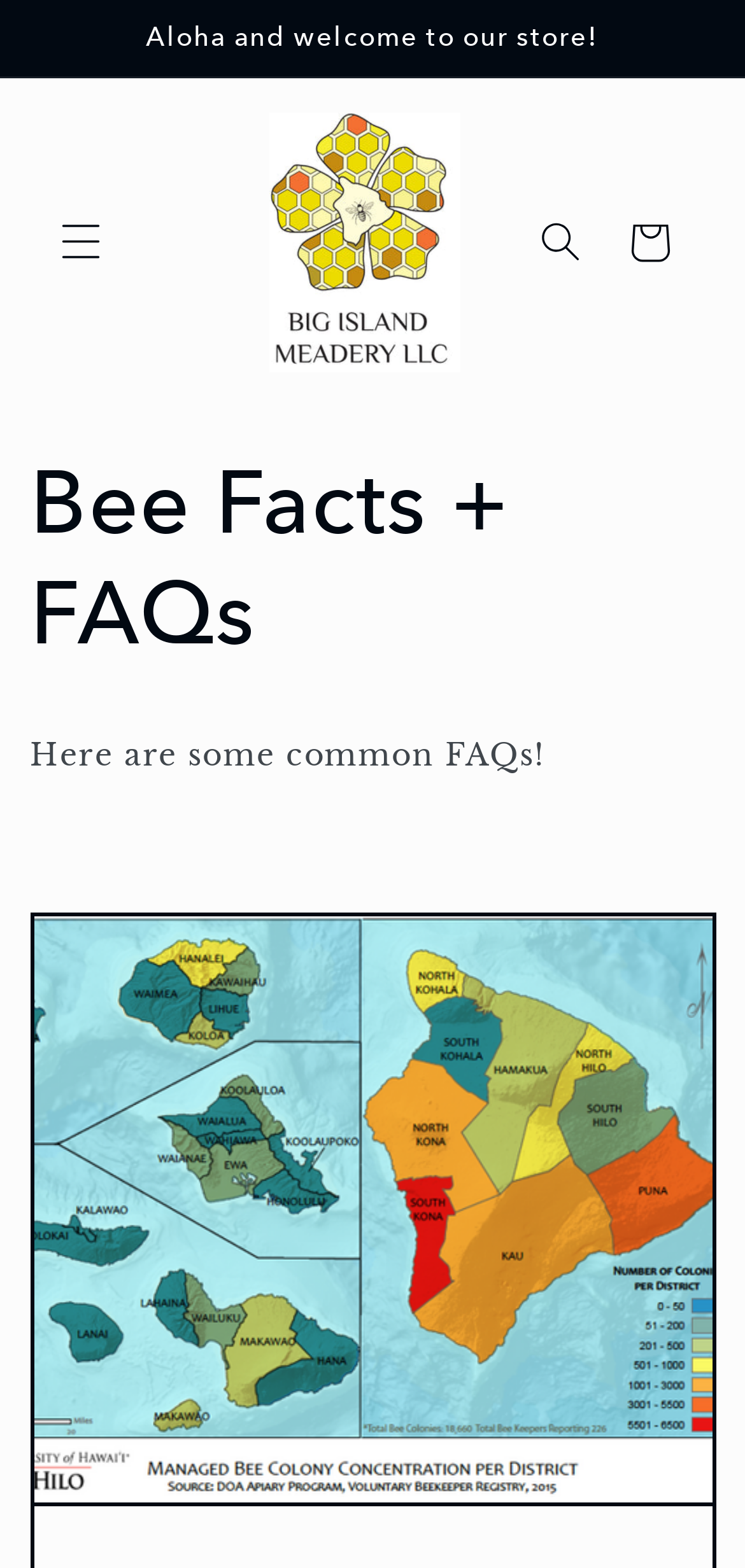Answer the question below using just one word or a short phrase: 
What is the function of the button with the text 'Search'?

To open a search dialog